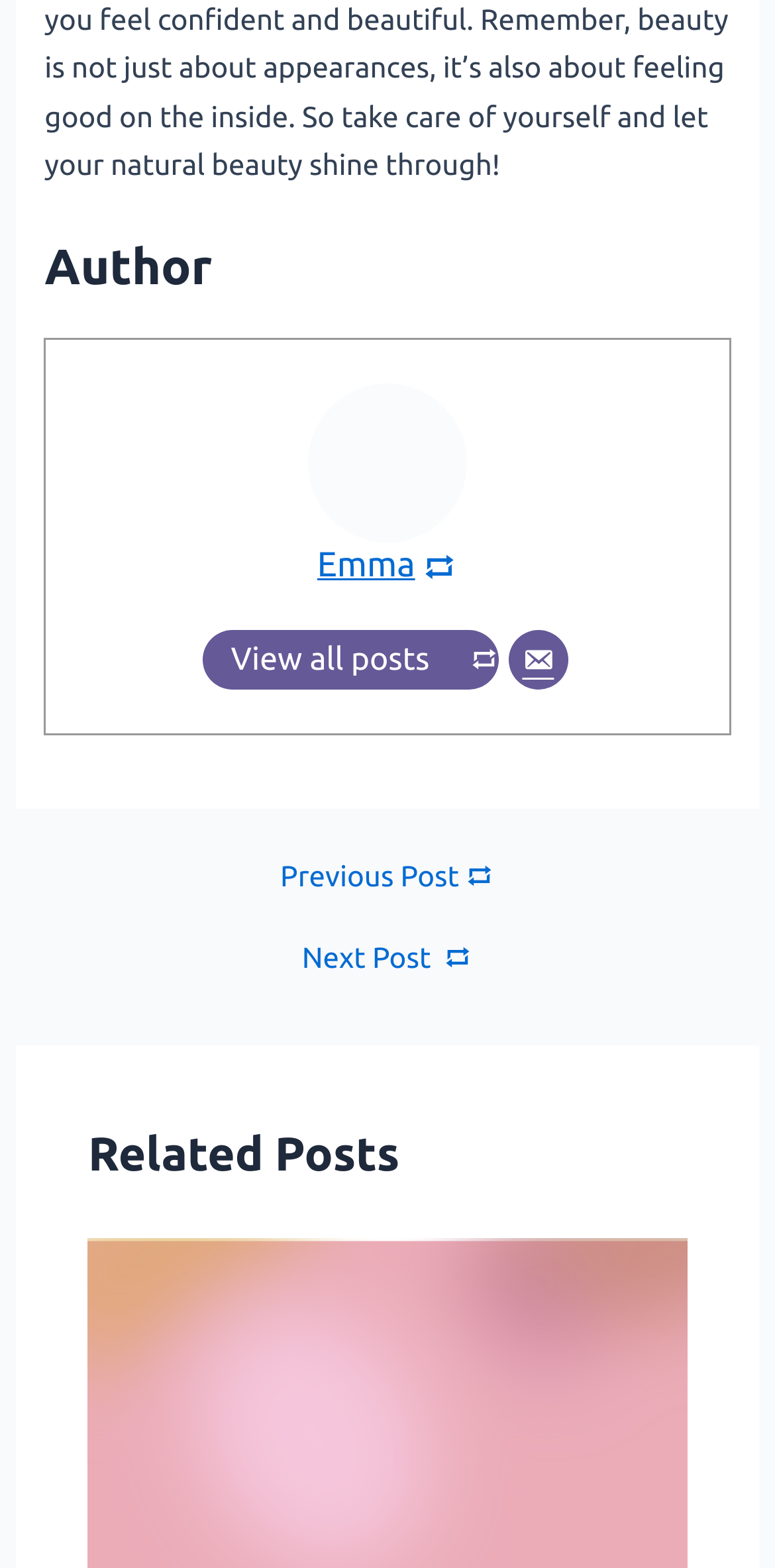Provide a one-word or short-phrase answer to the question:
What is the purpose of the 'Post navigation' section?

Navigate between posts